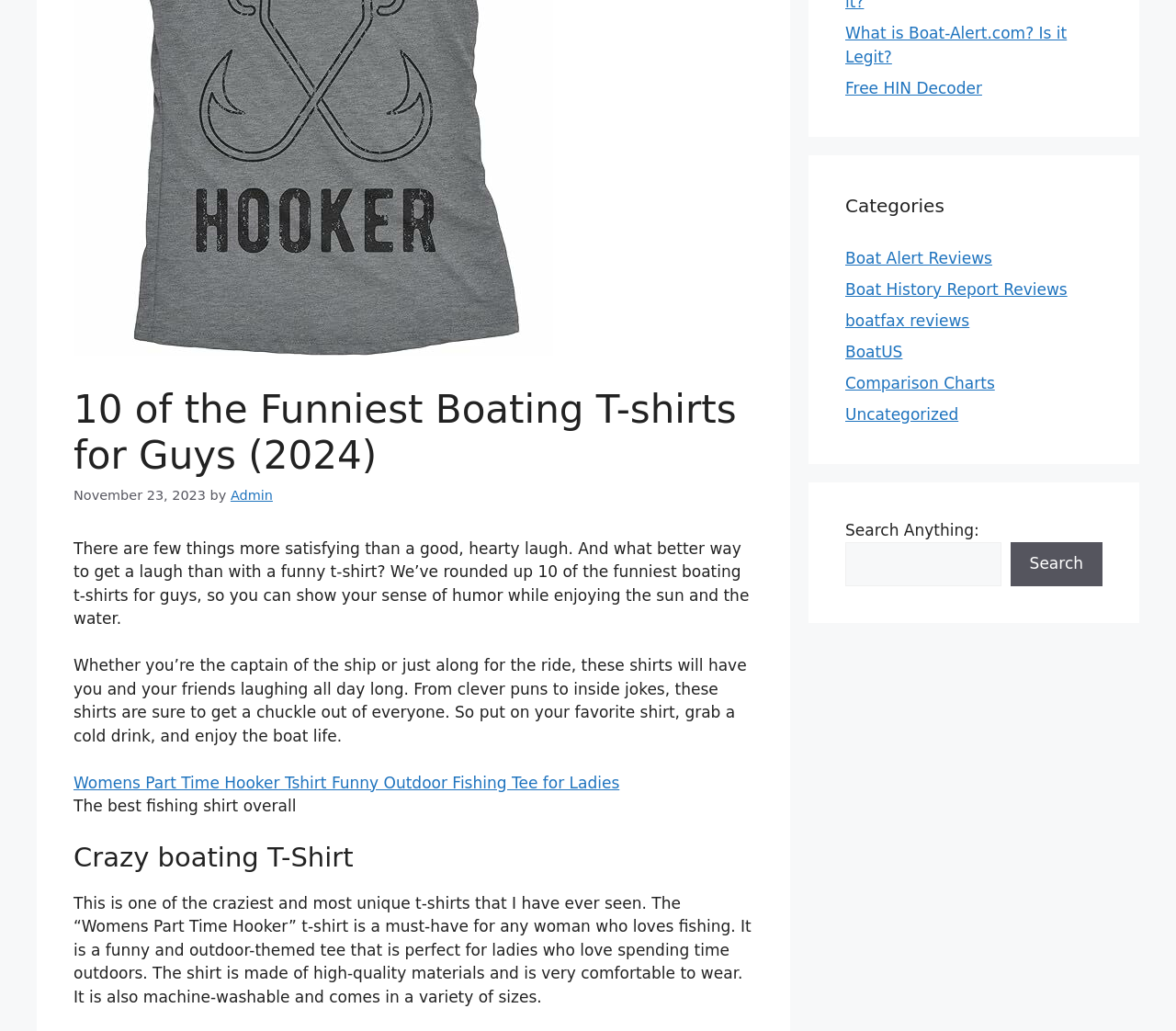Determine the bounding box of the UI element mentioned here: "BoatUS". The coordinates must be in the format [left, top, right, bottom] with values ranging from 0 to 1.

[0.719, 0.332, 0.767, 0.35]